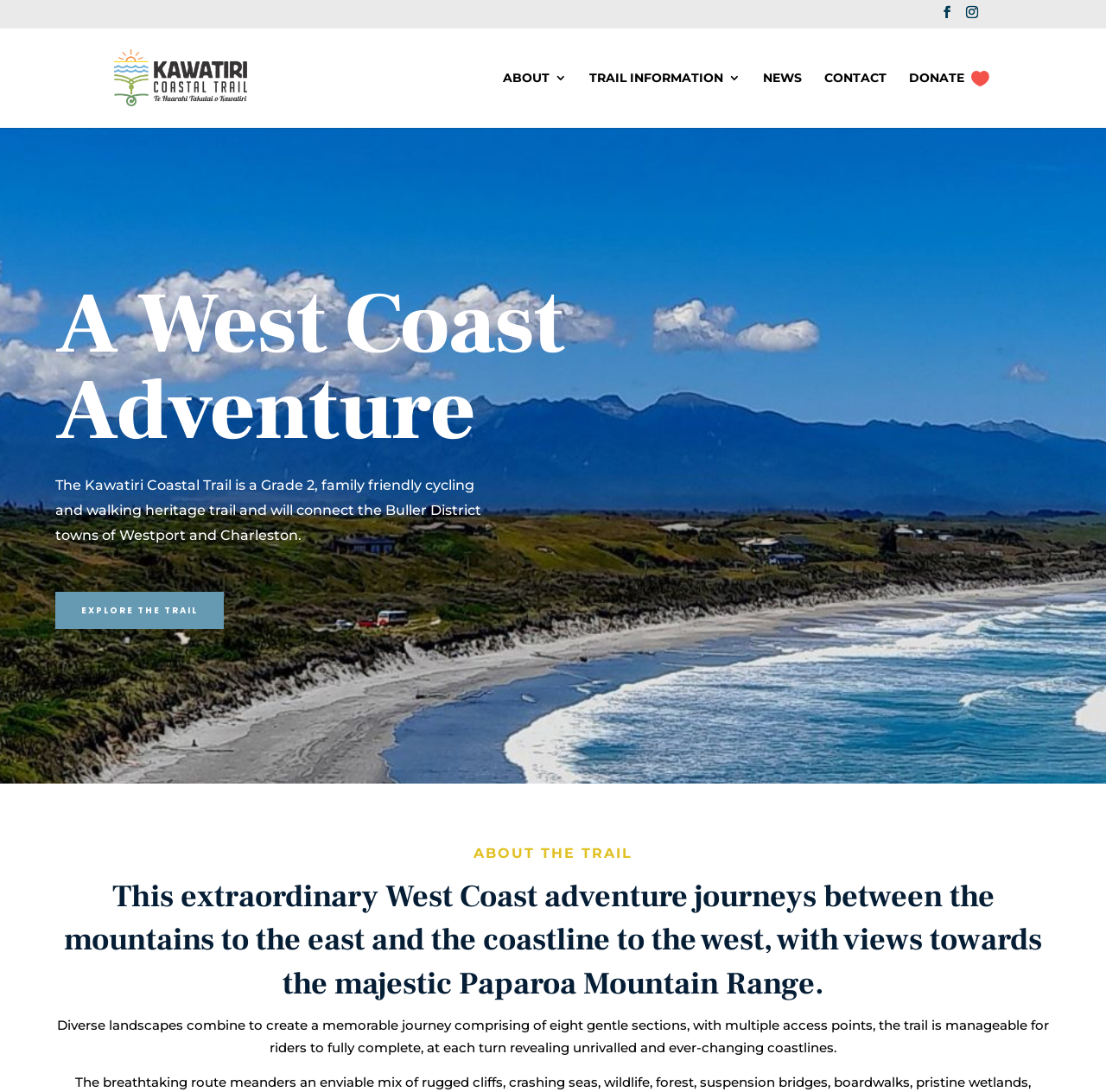What can users do on the trail?
Carefully analyze the image and provide a thorough answer to the question.

Based on the webpage content, specifically the StaticText element with the text 'The Kawatiri Coastal Trail is a Grade 2, family friendly cycling and walking heritage trail and will connect the Buller District towns of Westport and Charleston.', we can determine that users can do cycling and walking on the trail.